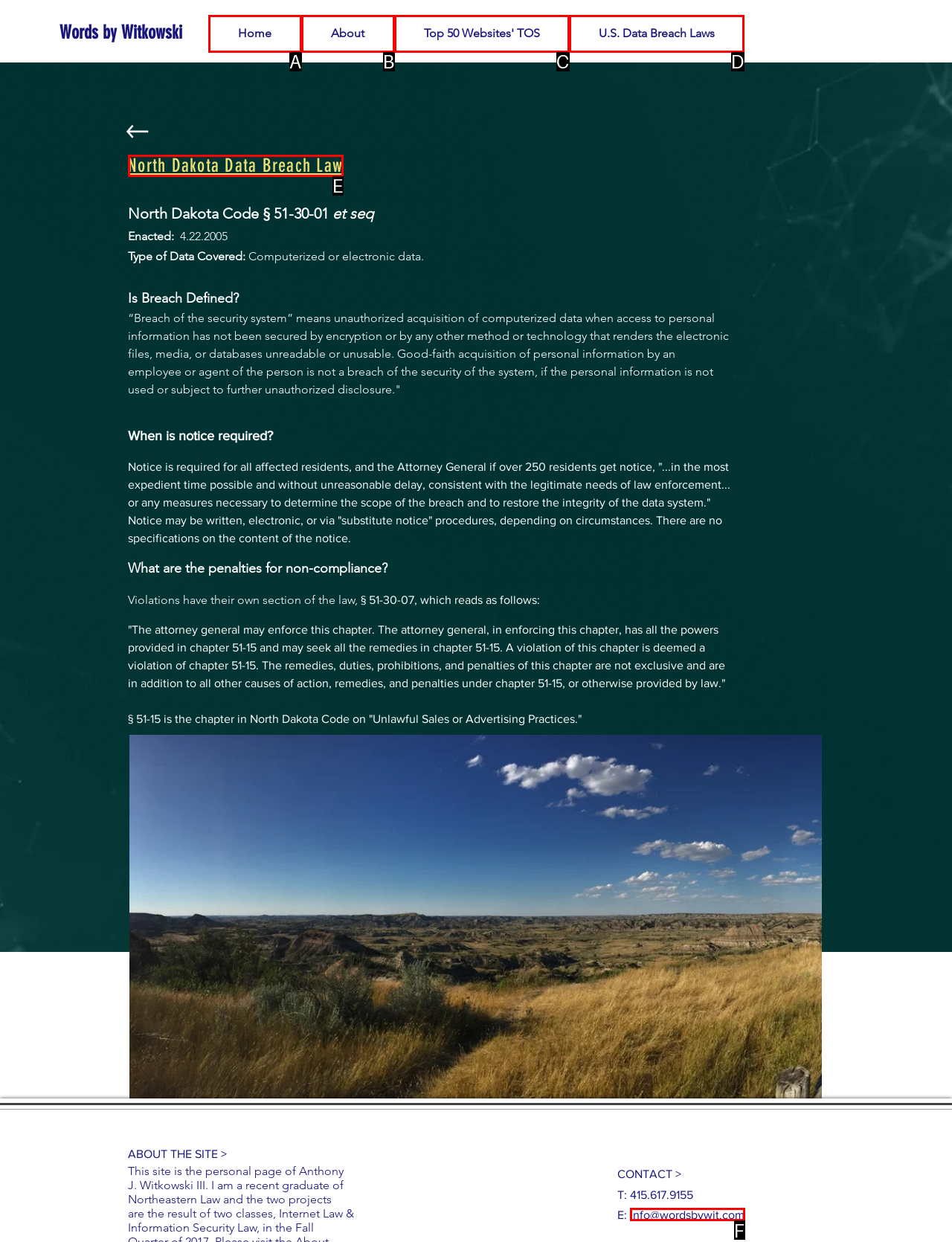Which option corresponds to the following element description: U.S. Data Breach Laws?
Please provide the letter of the correct choice.

D